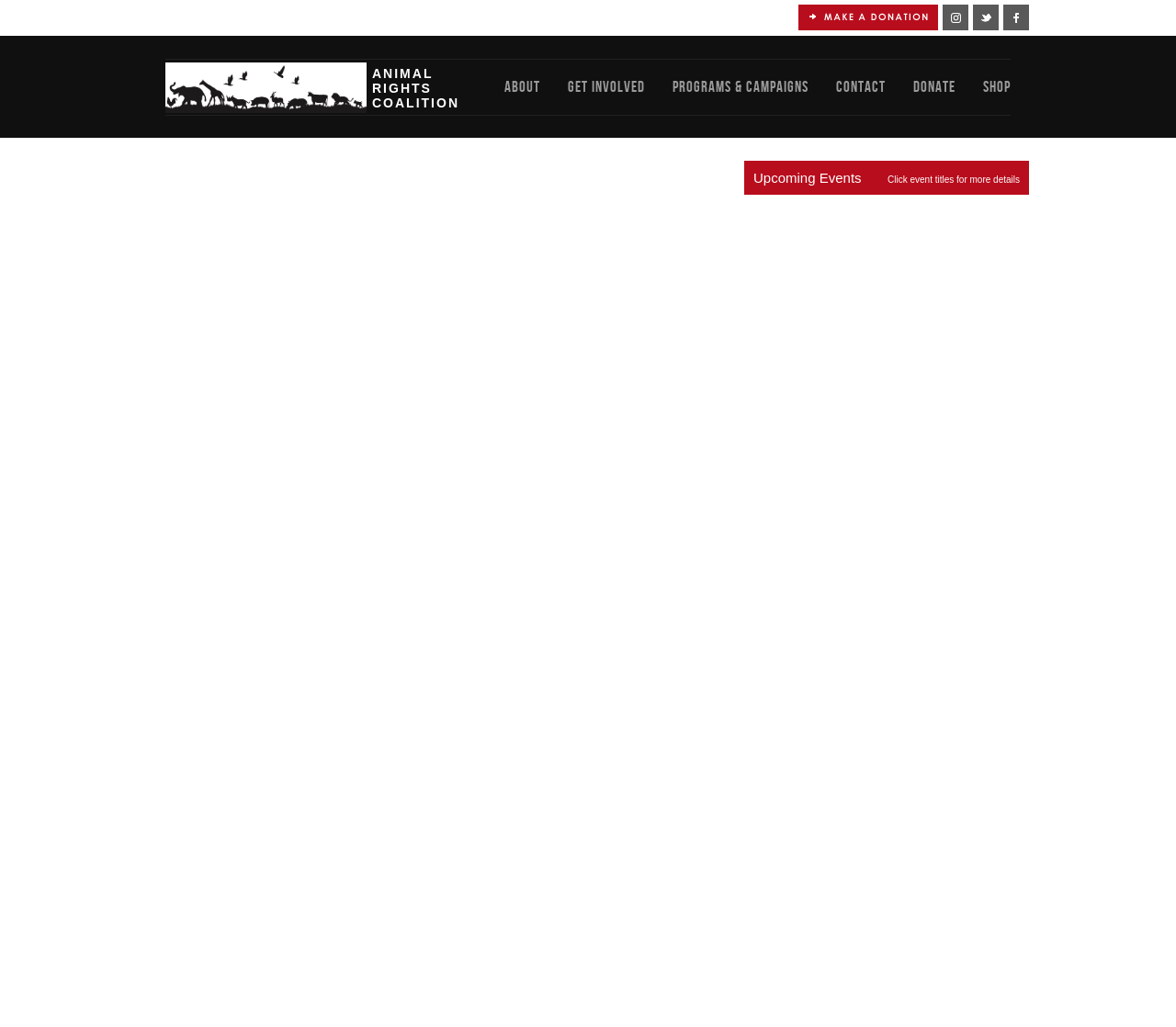Can you look at the image and give a comprehensive answer to the question:
How many images are on the top row?

By examining the bounding box coordinates, I can see that there are four images with y1 coordinates around 0.004, which suggests that they are on the top row.